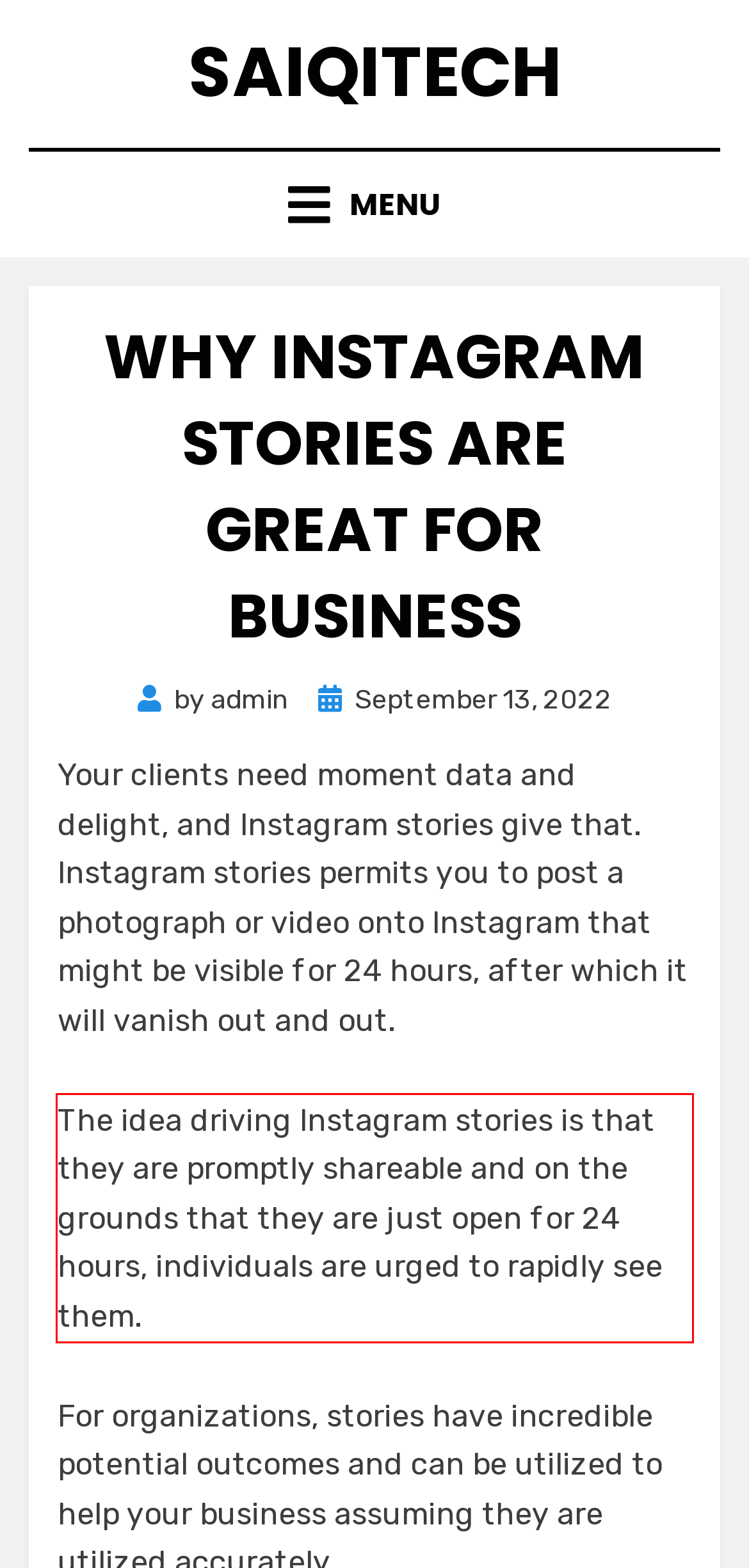You have a screenshot of a webpage with a red bounding box. Identify and extract the text content located inside the red bounding box.

The idea driving Instagram stories is that they are promptly shareable and on the grounds that they are just open for 24 hours, individuals are urged to rapidly see them.